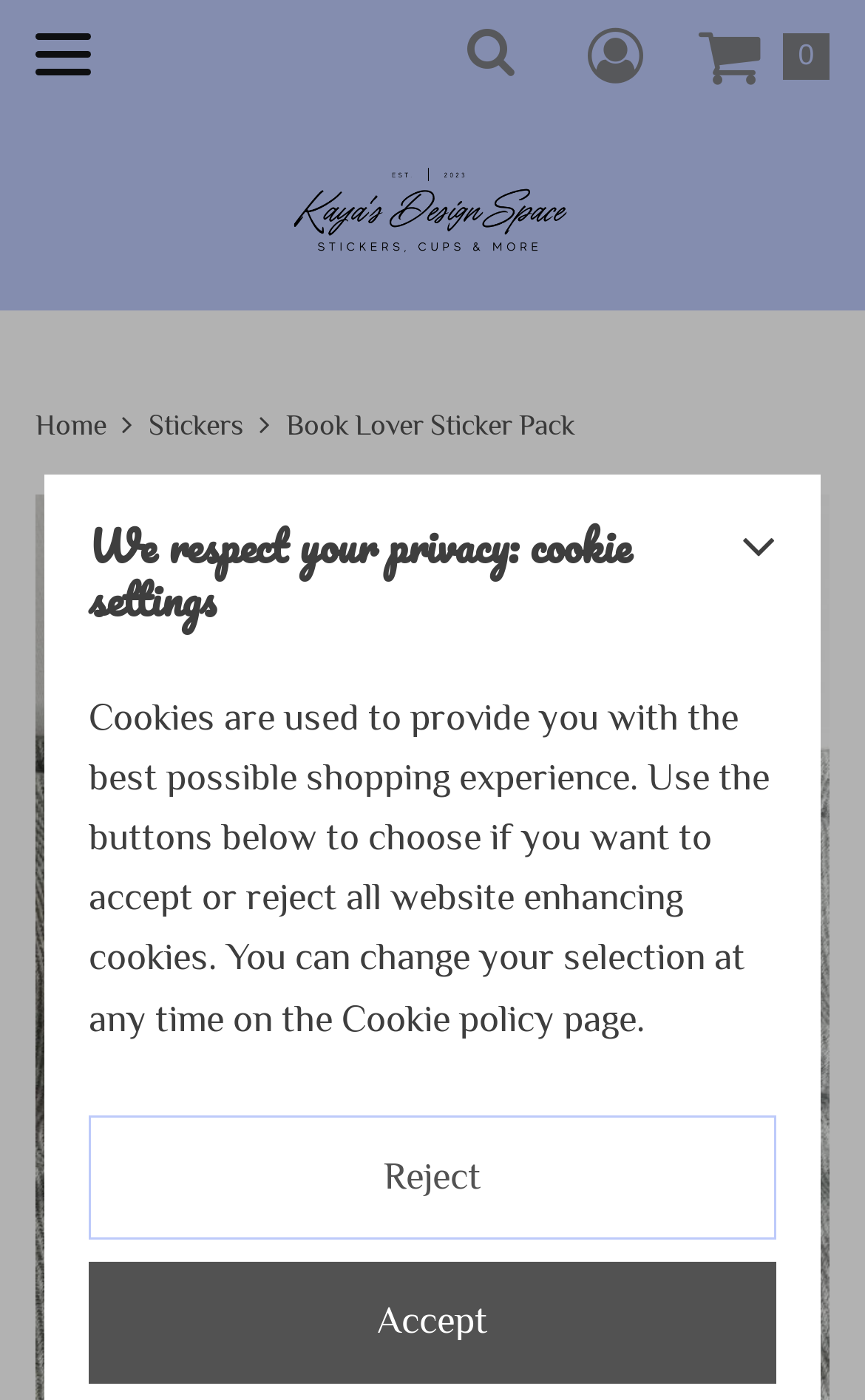Based on the element description title="Kaya's Design Space", identify the bounding box coordinates for the UI element. The coordinates should be in the format (top-left x, top-left y, bottom-right x, bottom-right y) and within the 0 to 1 range.

[0.329, 0.111, 0.671, 0.19]